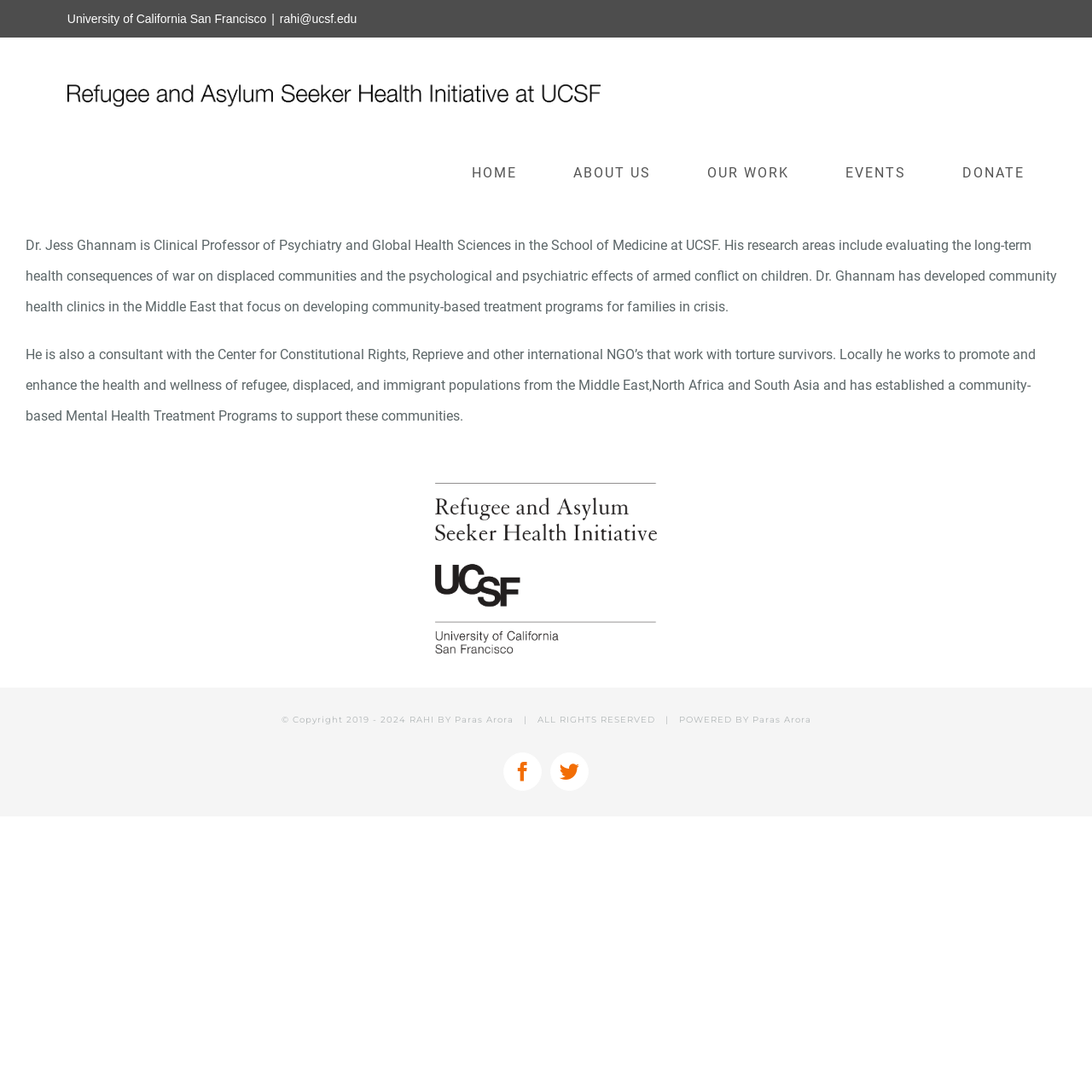Locate the bounding box coordinates of the clickable part needed for the task: "Go to HOME page".

[0.432, 0.105, 0.474, 0.211]